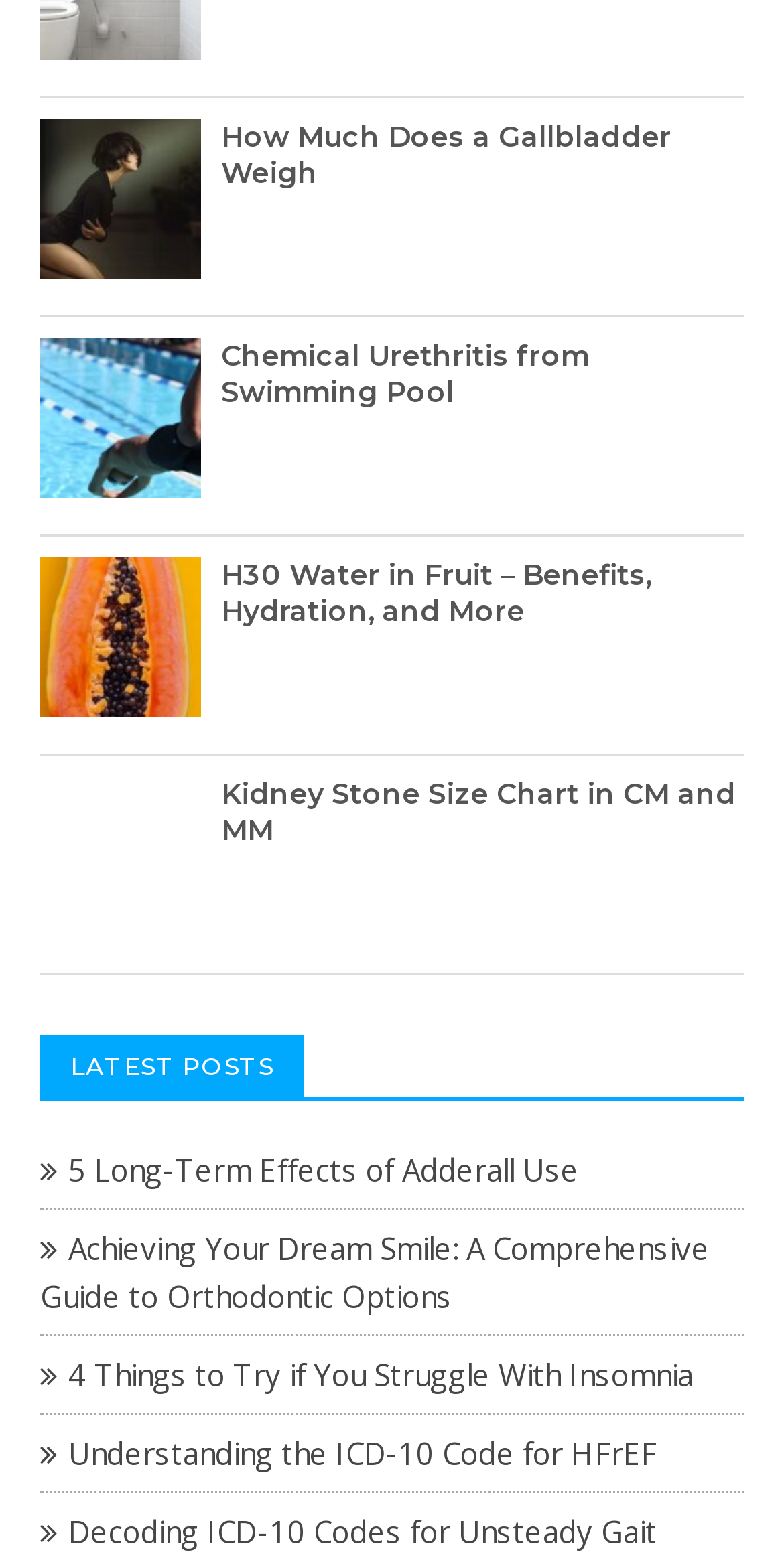Using a single word or phrase, answer the following question: 
How many links are there on the webpage?

12